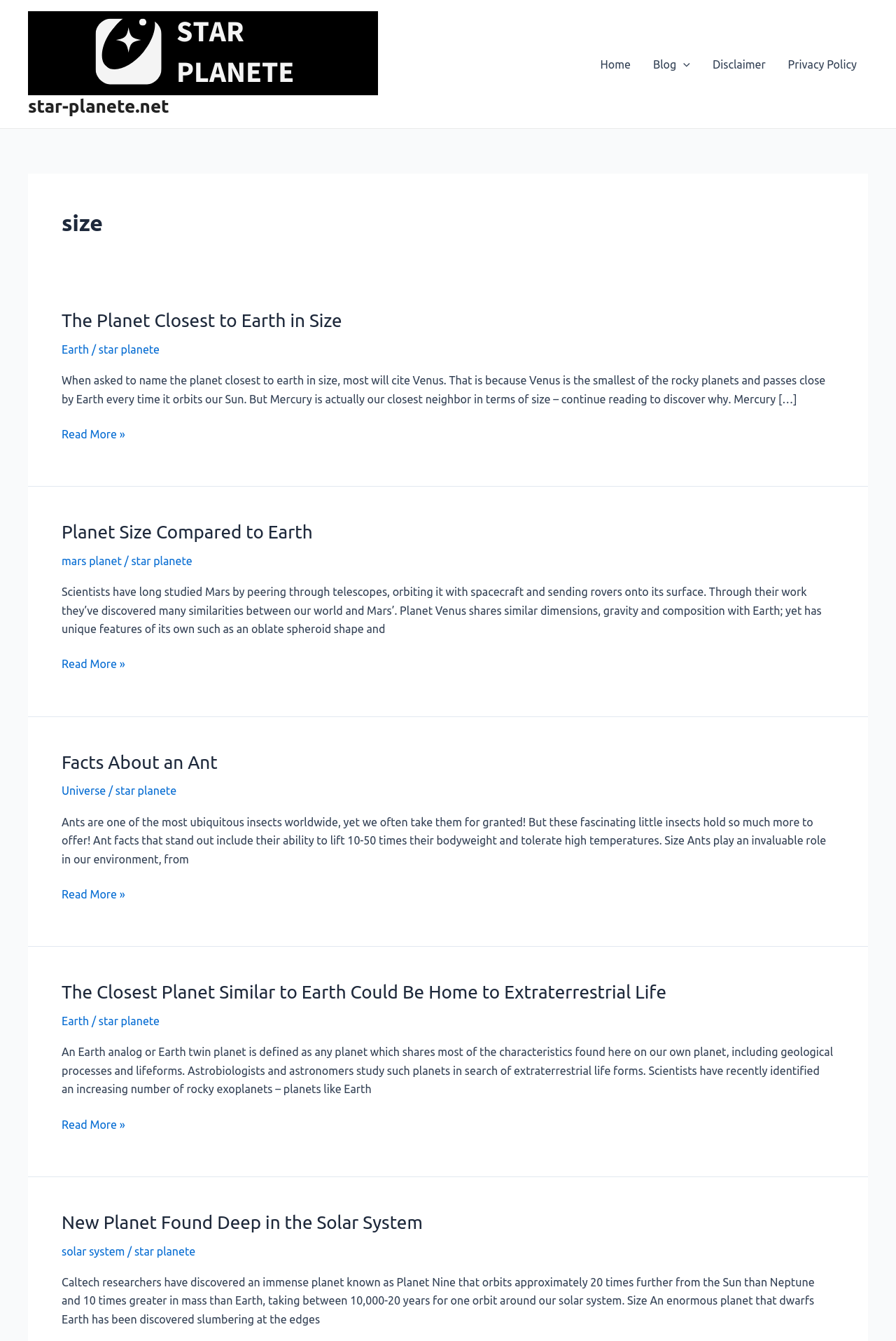How long does it take Planet Nine to orbit the Sun?
Using the image, answer in one word or phrase.

10,000-20 years